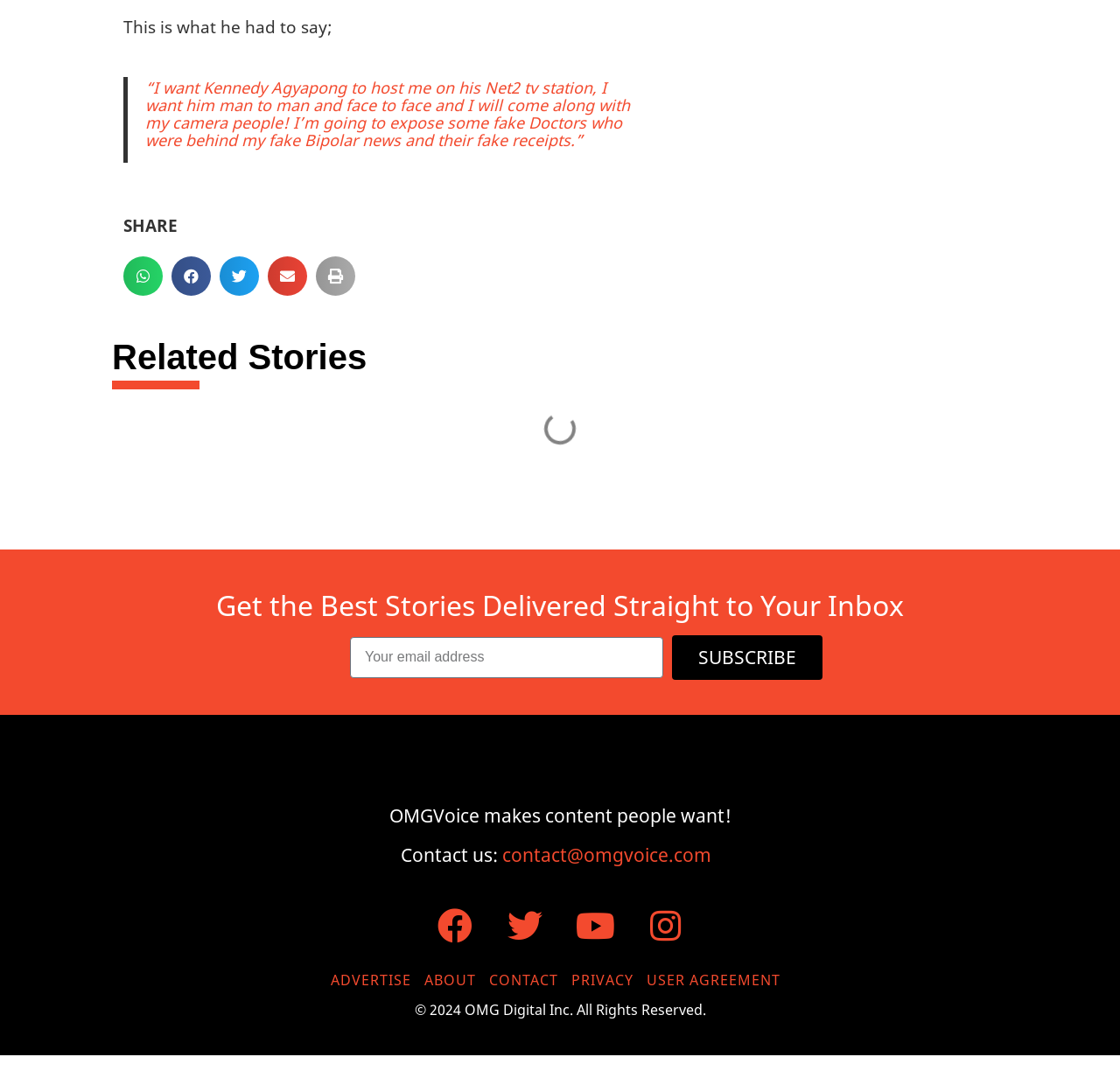Determine the bounding box coordinates for the region that must be clicked to execute the following instruction: "Subscribe to newsletter".

[0.6, 0.585, 0.734, 0.626]